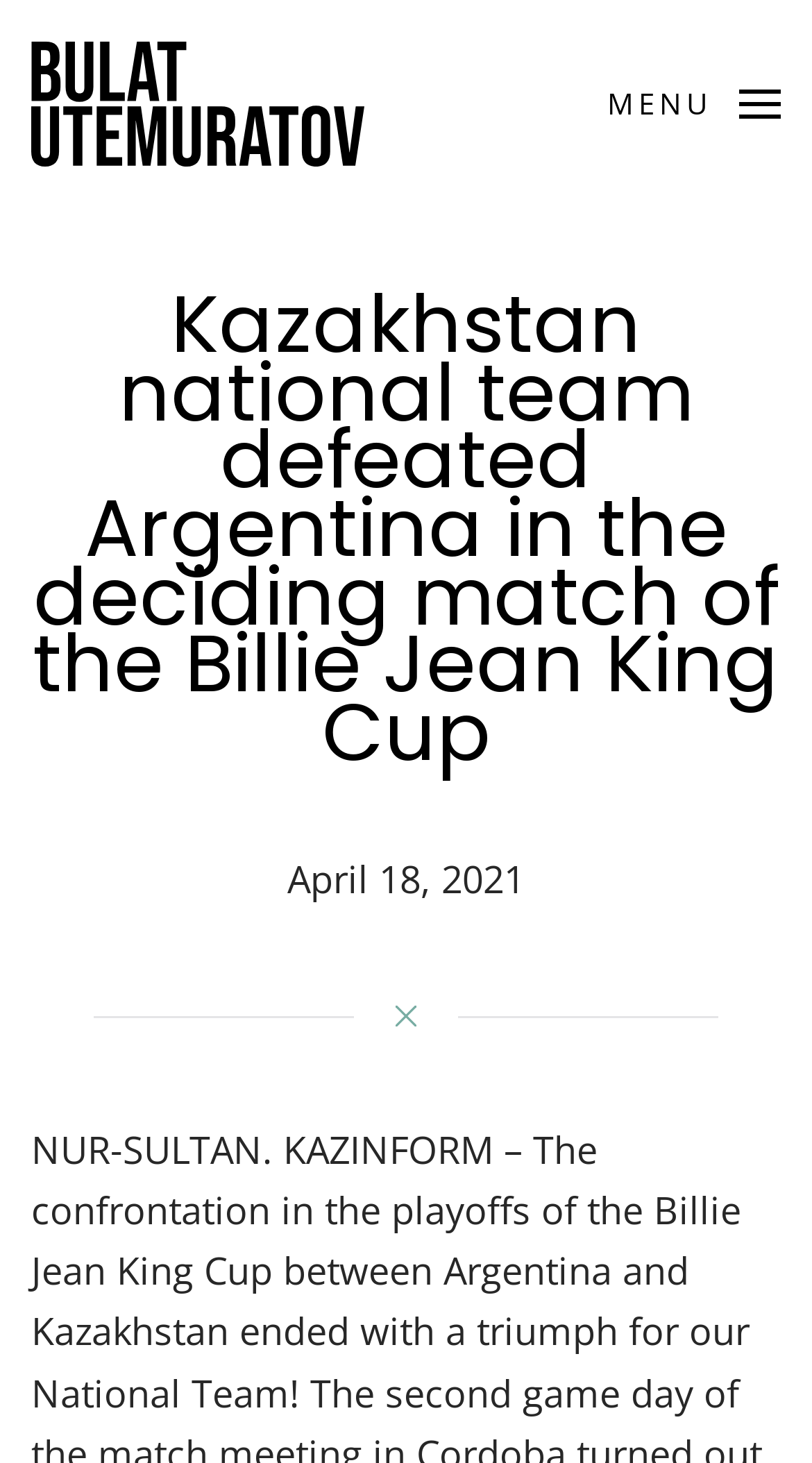What is the purpose of the 'Back to home' link? From the image, respond with a single word or brief phrase.

To go back to the home page